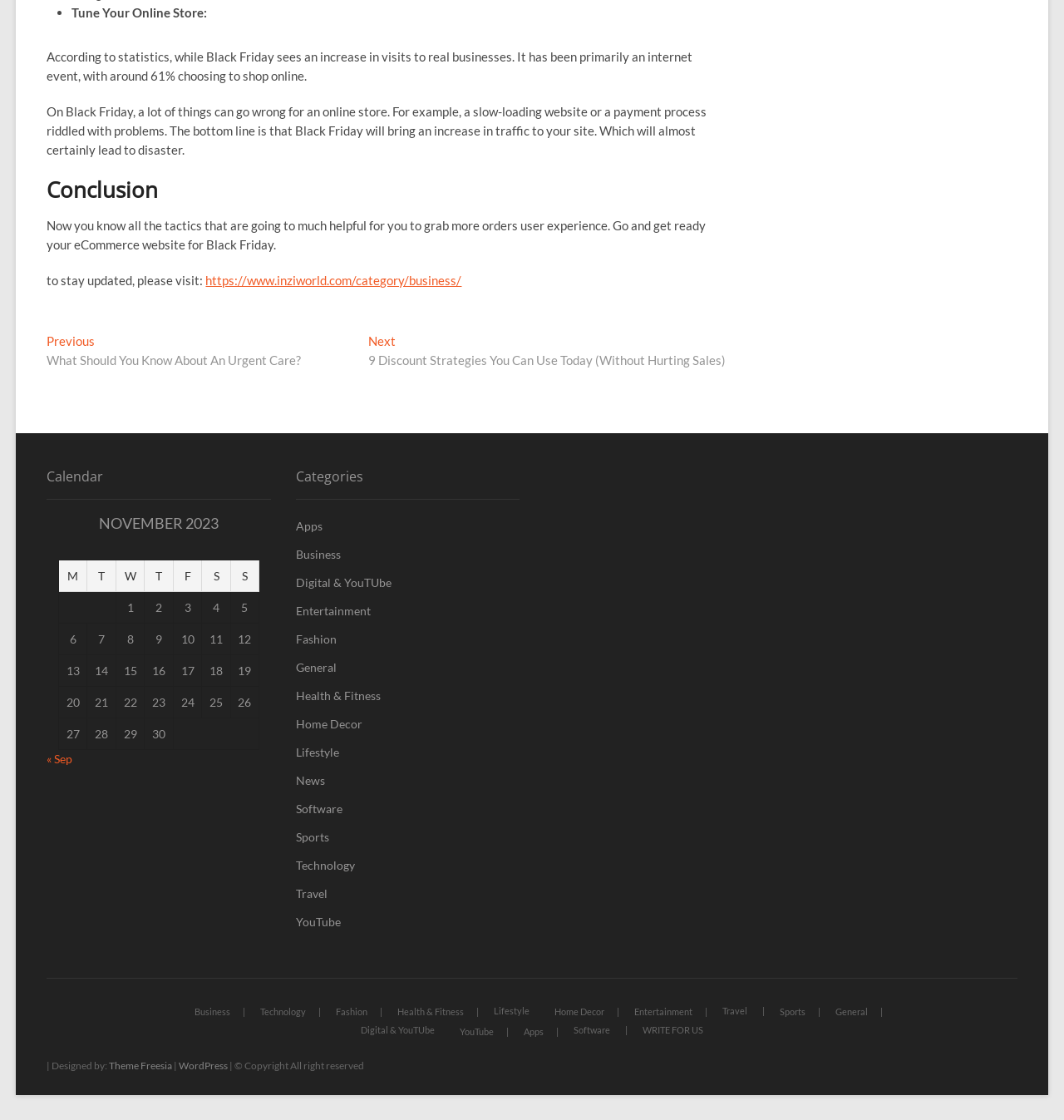Please find the bounding box coordinates of the element that must be clicked to perform the given instruction: "View 'Categories'". The coordinates should be four float numbers from 0 to 1, i.e., [left, top, right, bottom].

[0.278, 0.417, 0.488, 0.446]